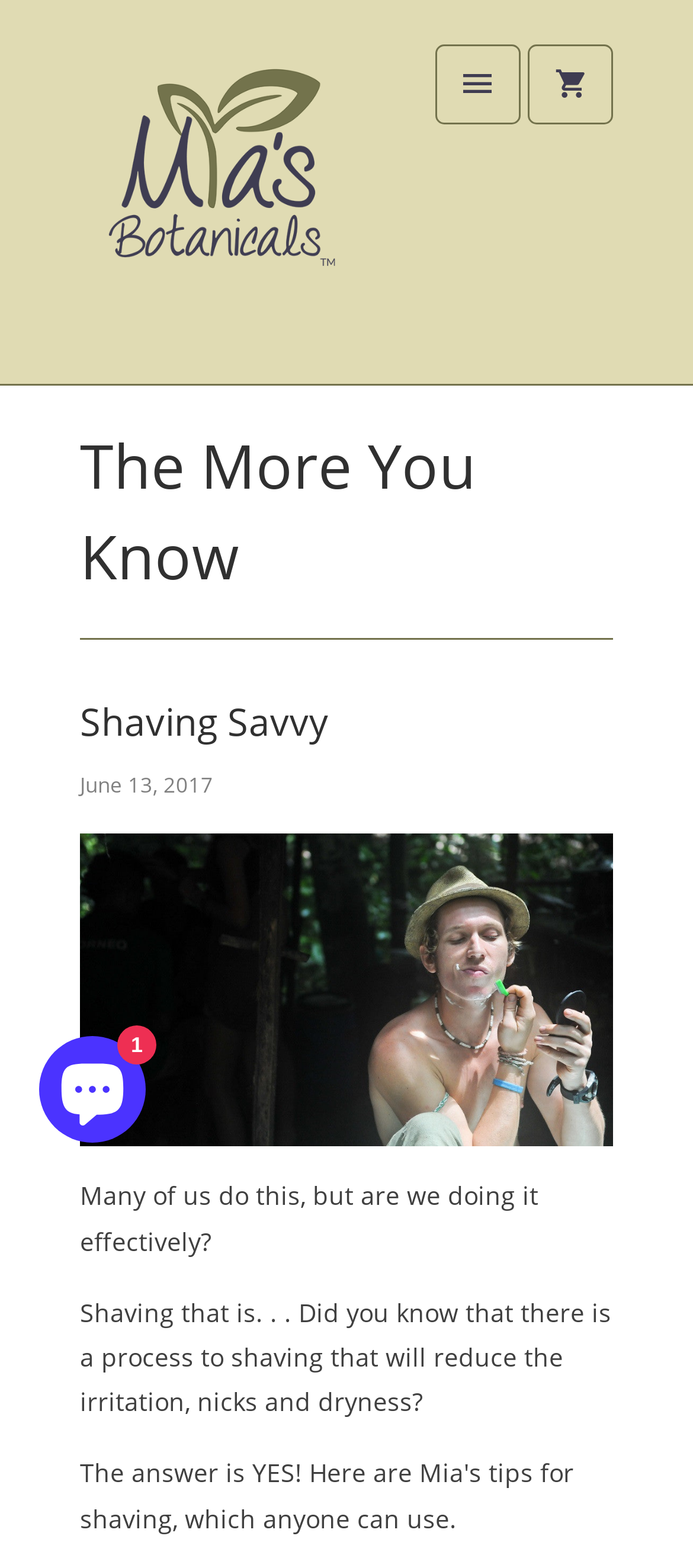Describe every aspect of the webpage in a detailed manner.

The webpage is about shaving and its effective process. At the top left, there is a link to "Mia's Botanicals & Gifts" accompanied by an image with the same name. To the right of this link, there is a "Menu" link with a popup menu. Next to the "Menu" link, there is a link with an icon. 

Below the top section, there is a link to "The More You Know" on the left side. On the same horizontal level, there is a heading "Shaving Savvy" that spans across most of the width. Underneath the heading, there is a date "June 13, 2017" on the left side. 

Below the date, there is an image related to "Shaving Savvy" that takes up most of the width. Underneath the image, there are two paragraphs of text. The first paragraph asks if we are shaving effectively, and the second paragraph explains that there is a process to shaving that reduces irritation, nicks, and dryness.

On the bottom left, there is a chat window from Shopify online store with a button to expand or collapse it. The chat window has an image inside. On the bottom right, there is an iframe from zigpoll-iframe, but it seems to be a very small element.